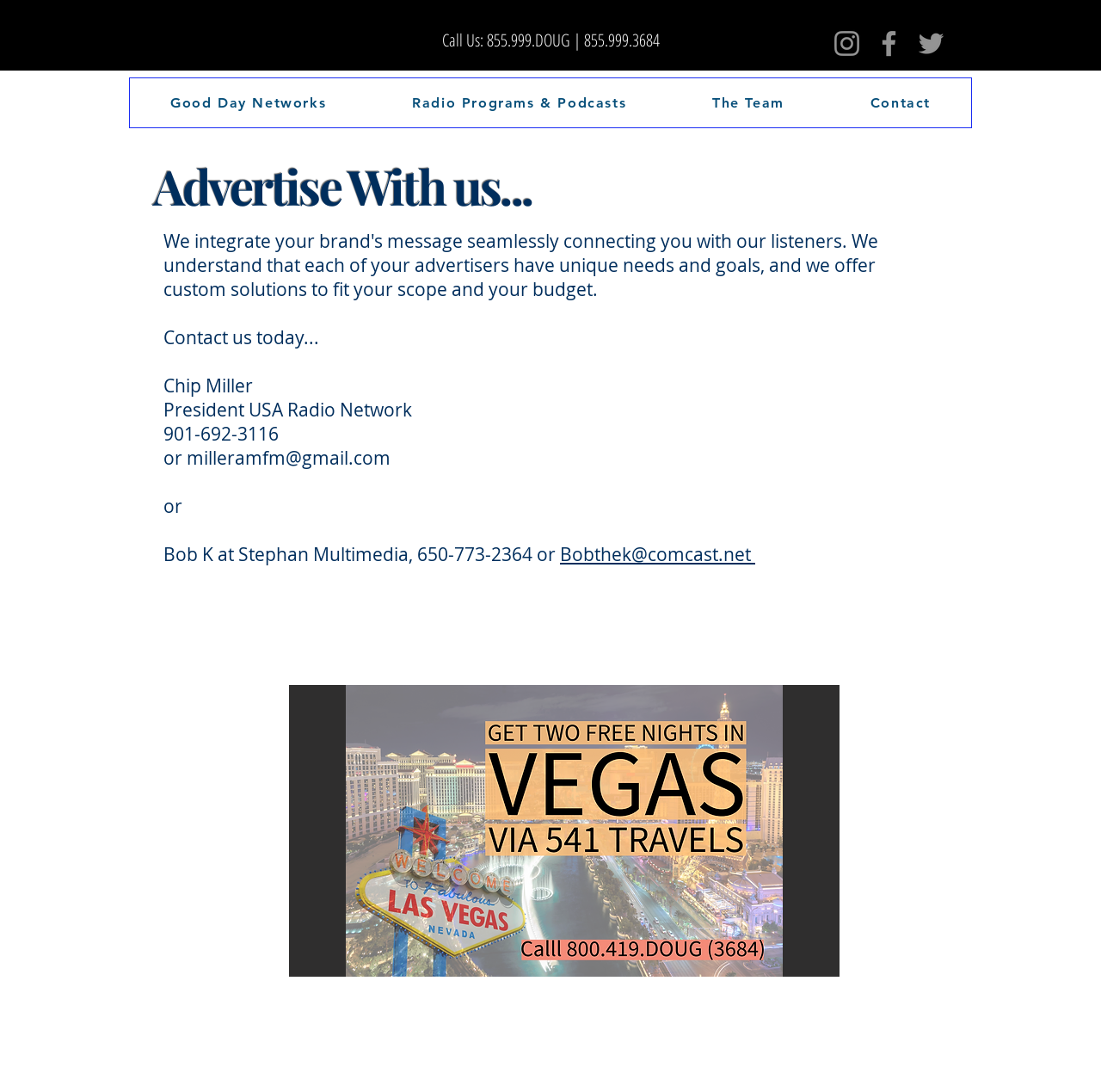Please indicate the bounding box coordinates of the element's region to be clicked to achieve the instruction: "Visit Instagram". Provide the coordinates as four float numbers between 0 and 1, i.e., [left, top, right, bottom].

[0.754, 0.024, 0.784, 0.055]